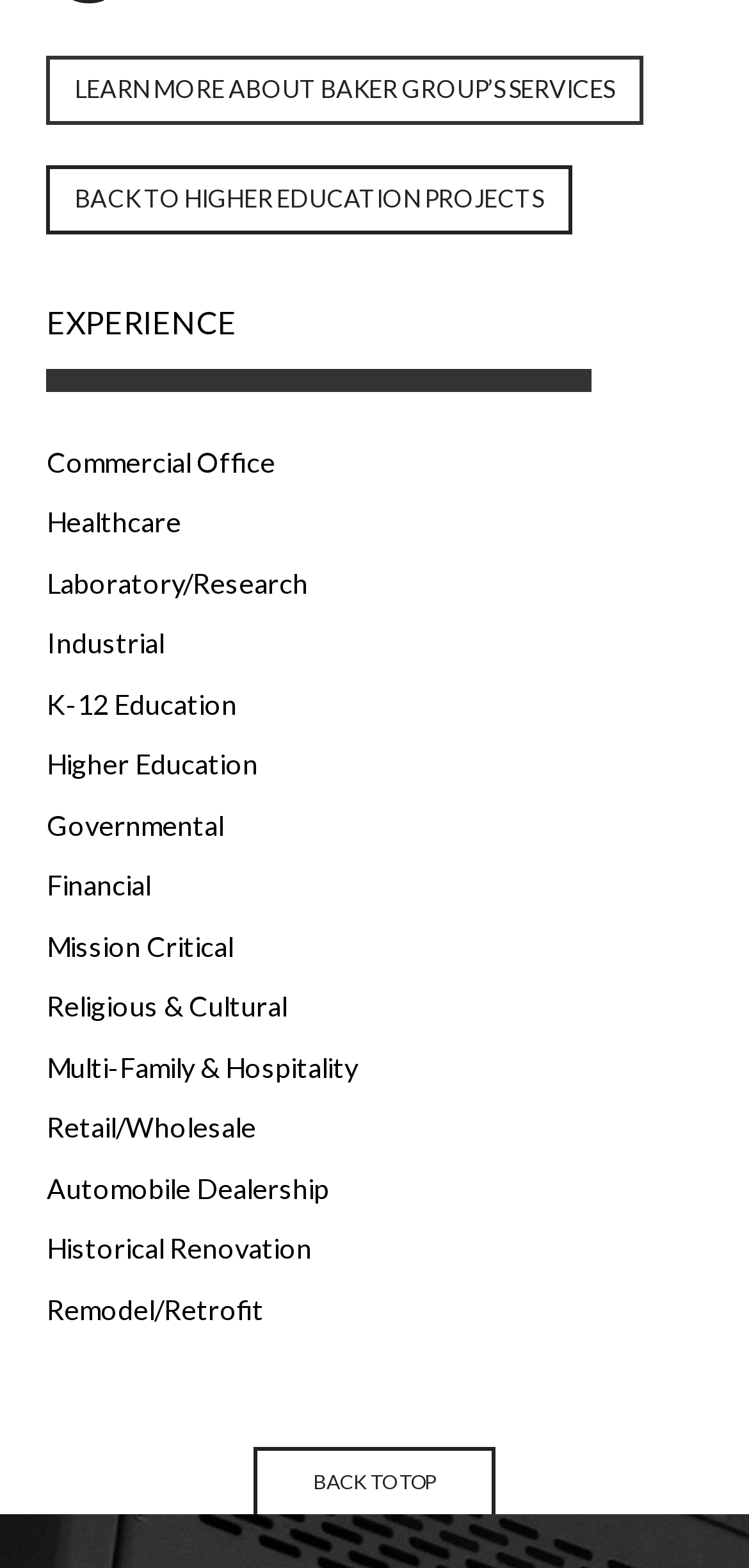Is there a 'BACK TO TOP' link on the page?
Answer the question with a single word or phrase by looking at the picture.

Yes